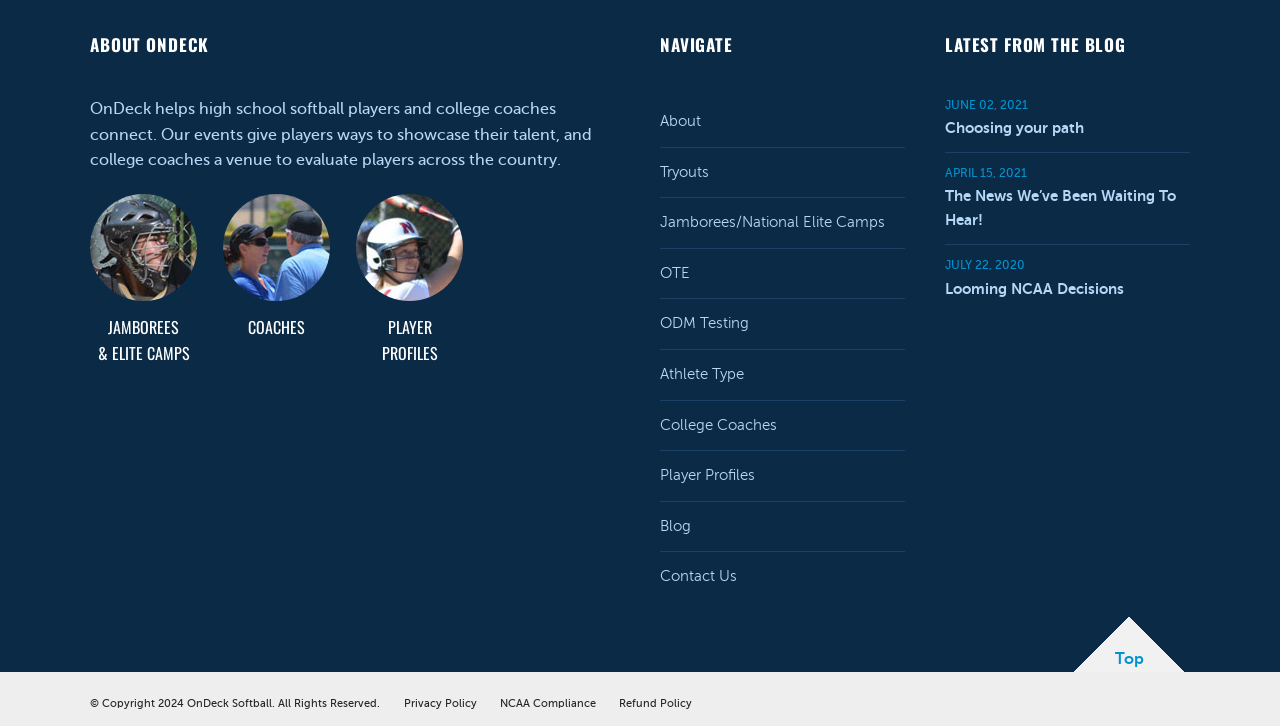Show me the bounding box coordinates of the clickable region to achieve the task as per the instruction: "View the 'Player Profiles' page".

[0.278, 0.267, 0.362, 0.502]